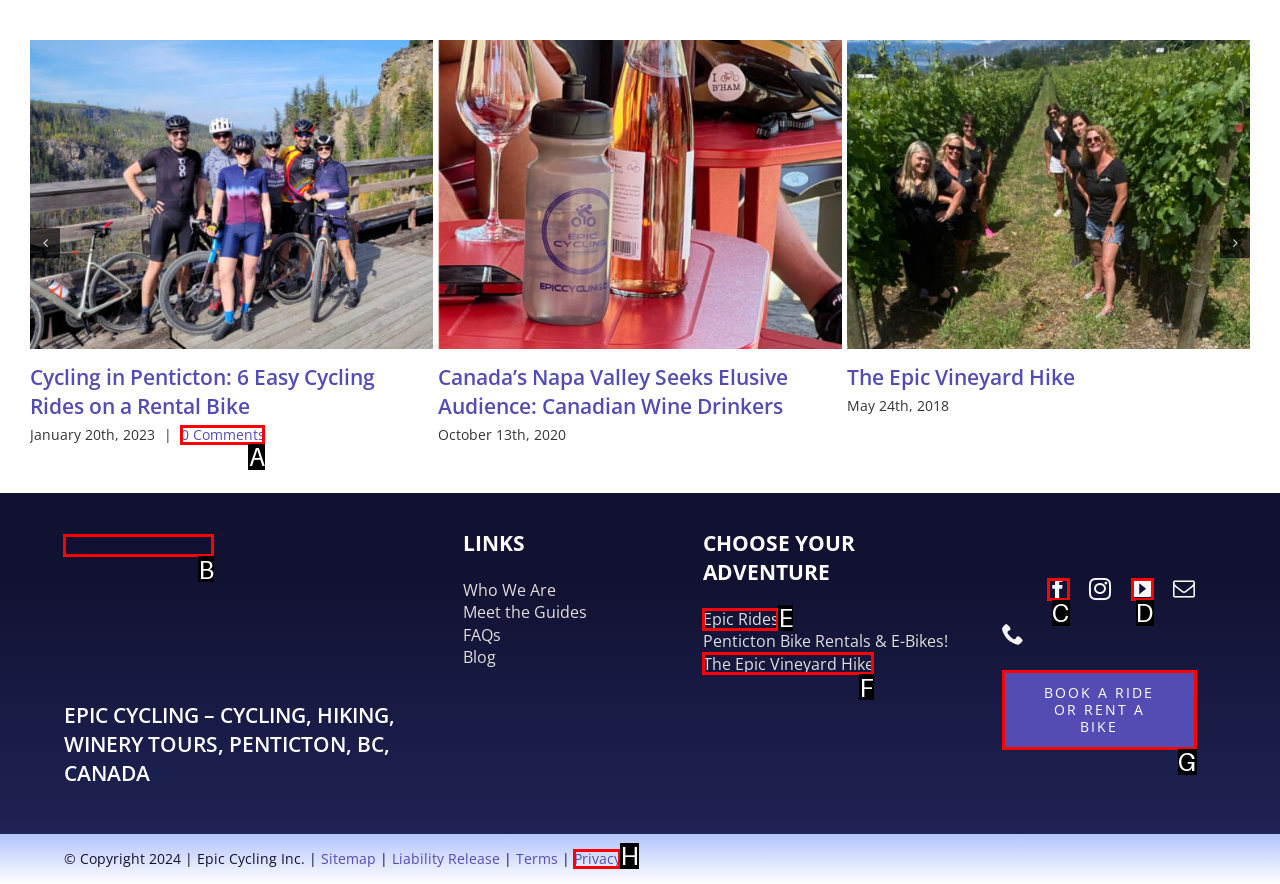Find the option that best fits the description: alt="Epic Cycling Penticton". Answer with the letter of the option.

B